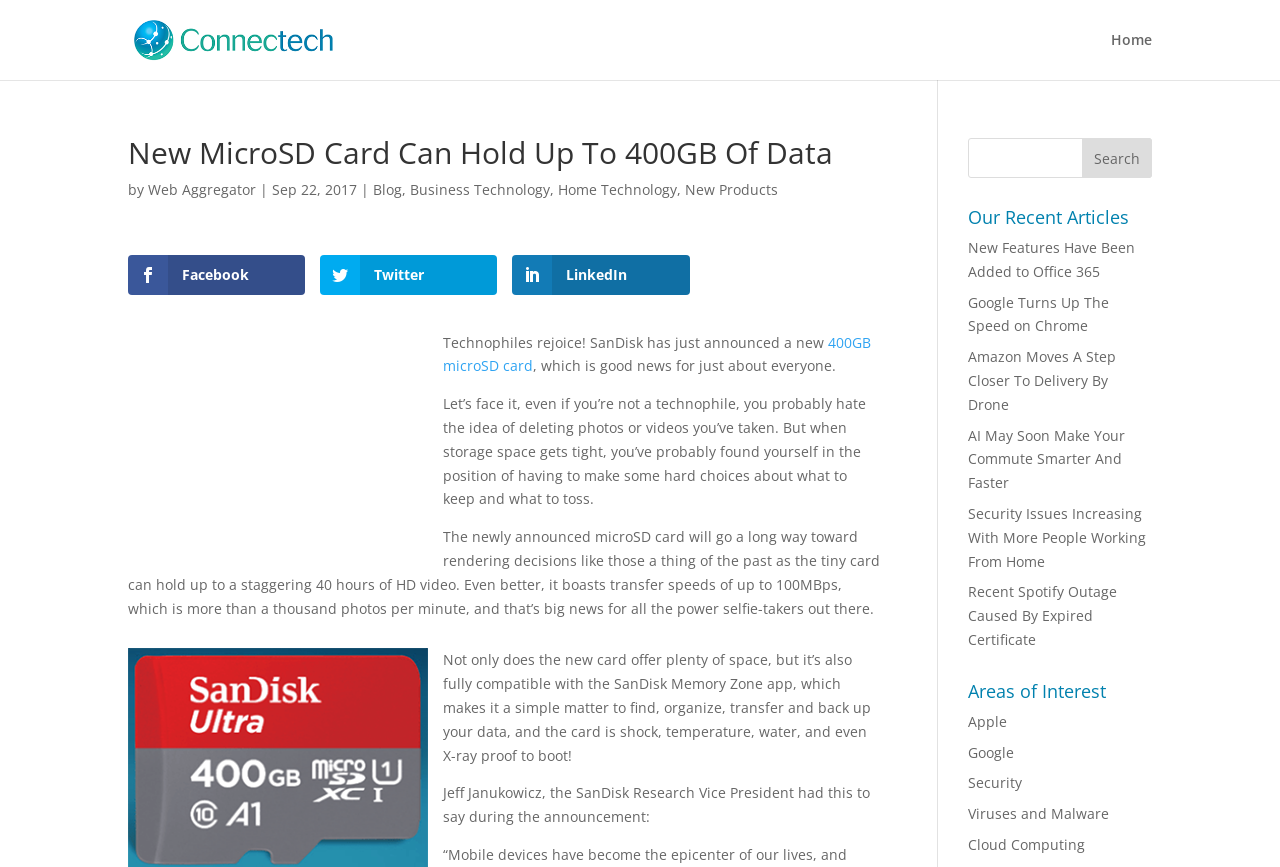Please determine the bounding box coordinates for the element with the description: "Viruses and Malware".

[0.756, 0.927, 0.867, 0.949]